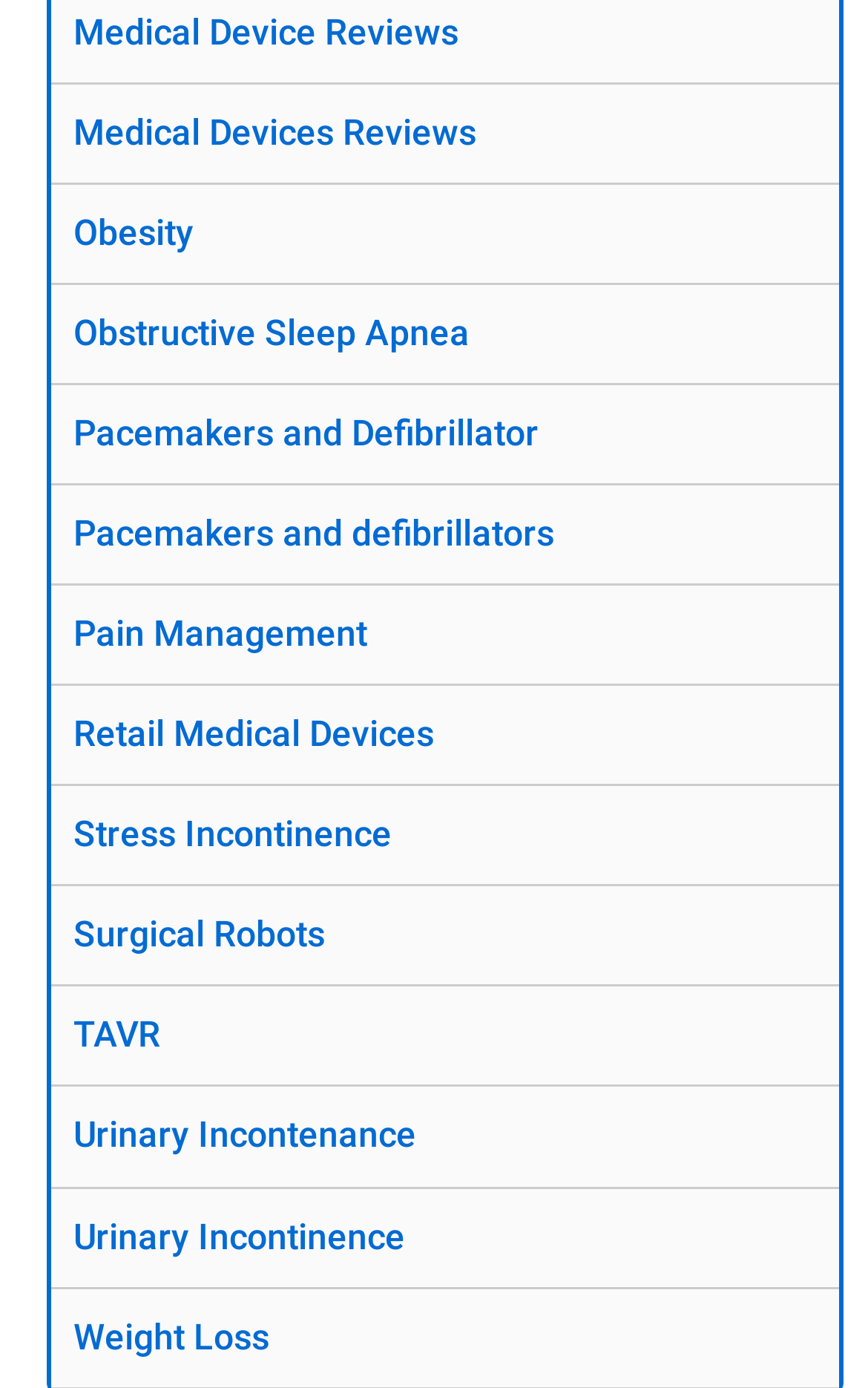Respond with a single word or phrase for the following question: 
What is the last link on the webpage?

Weight Loss